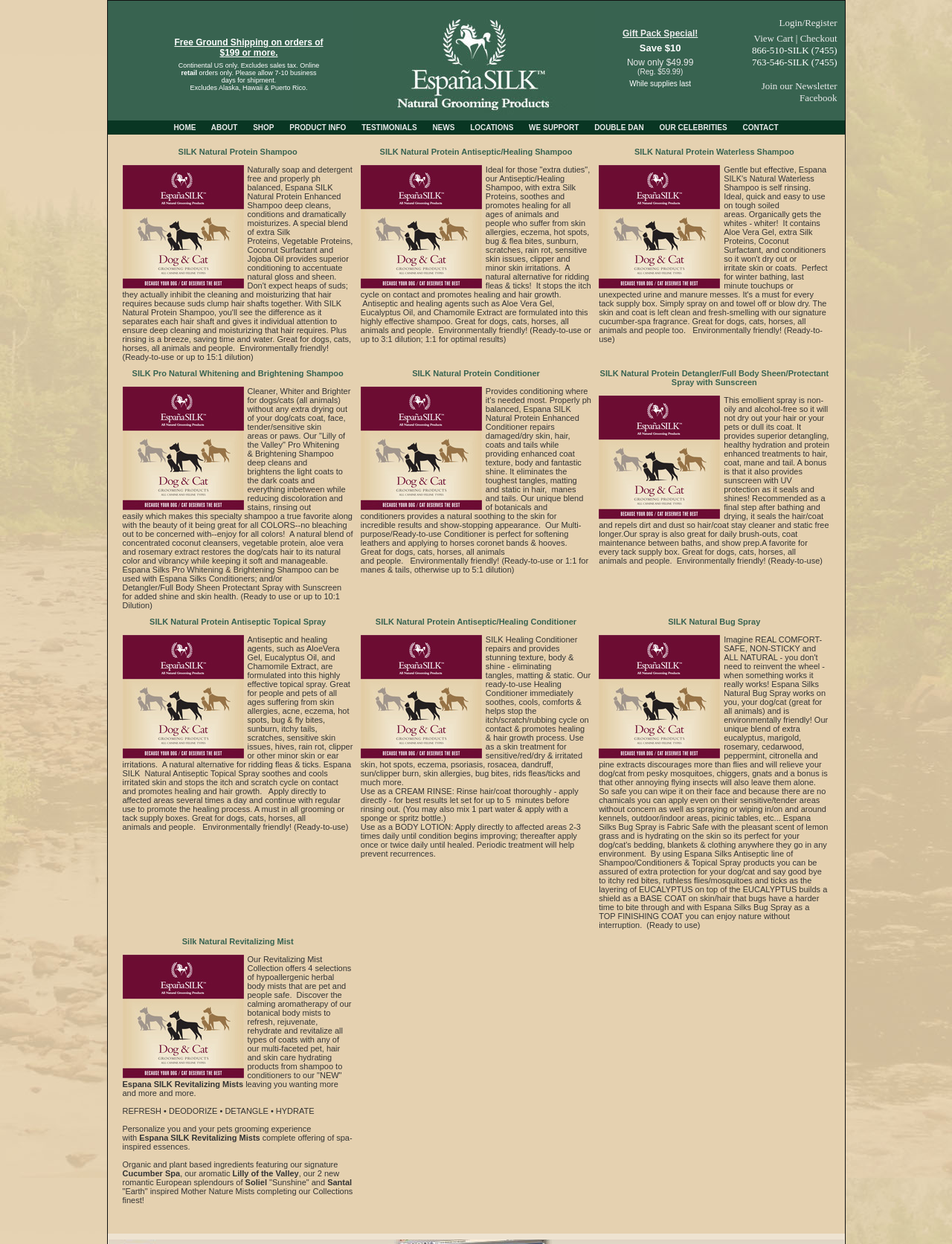Determine the bounding box coordinates of the UI element described by: "SILK Natural Protein Waterless Shampoo".

[0.666, 0.118, 0.834, 0.126]